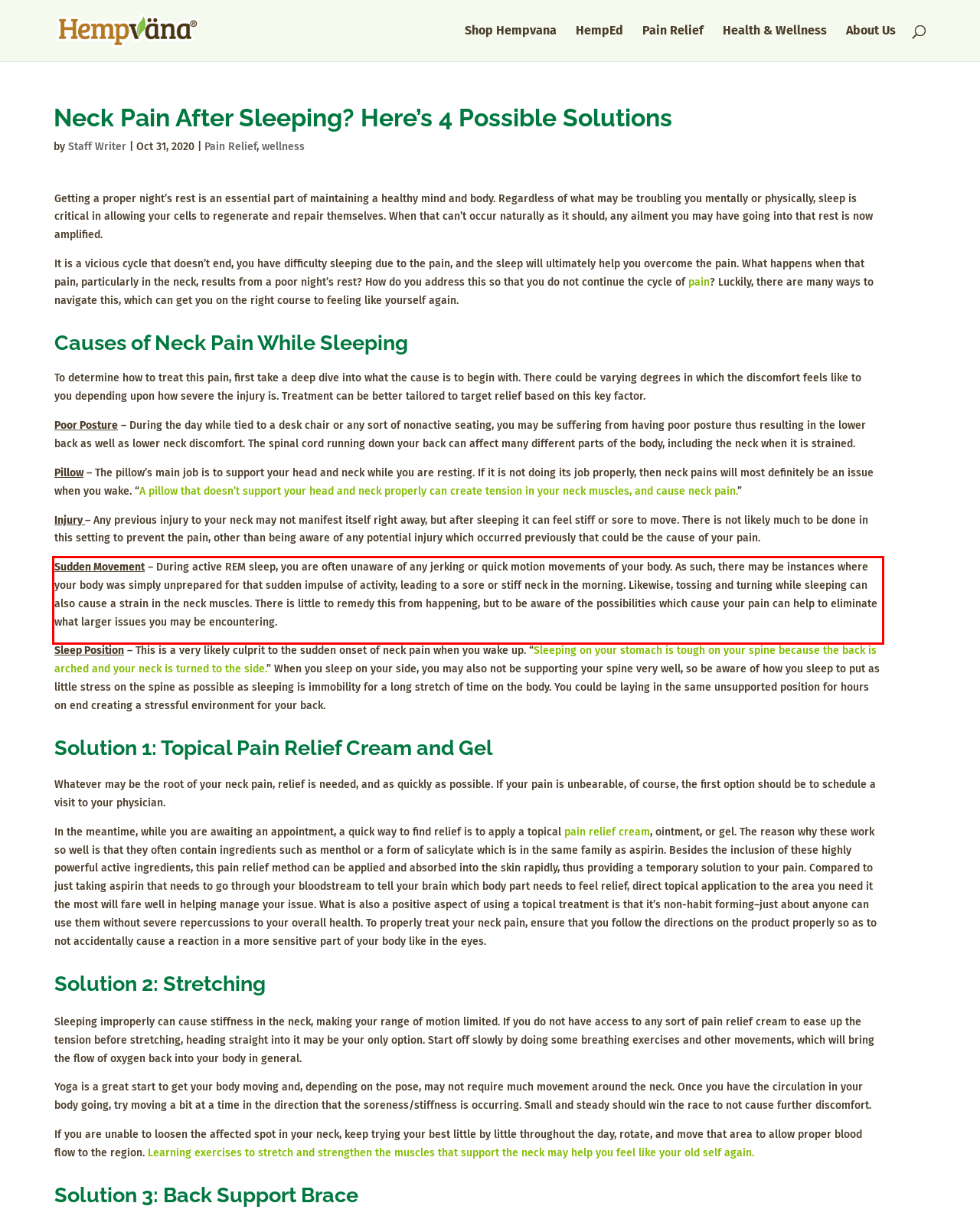Please examine the webpage screenshot and extract the text within the red bounding box using OCR.

Sudden Movement – During active REM sleep, you are often unaware of any jerking or quick motion movements of your body. As such, there may be instances where your body was simply unprepared for that sudden impulse of activity, leading to a sore or stiff neck in the morning. Likewise, tossing and turning while sleeping can also cause a strain in the neck muscles. There is little to remedy this from happening, but to be aware of the possibilities which cause your pain can help to eliminate what larger issues you may be encountering.